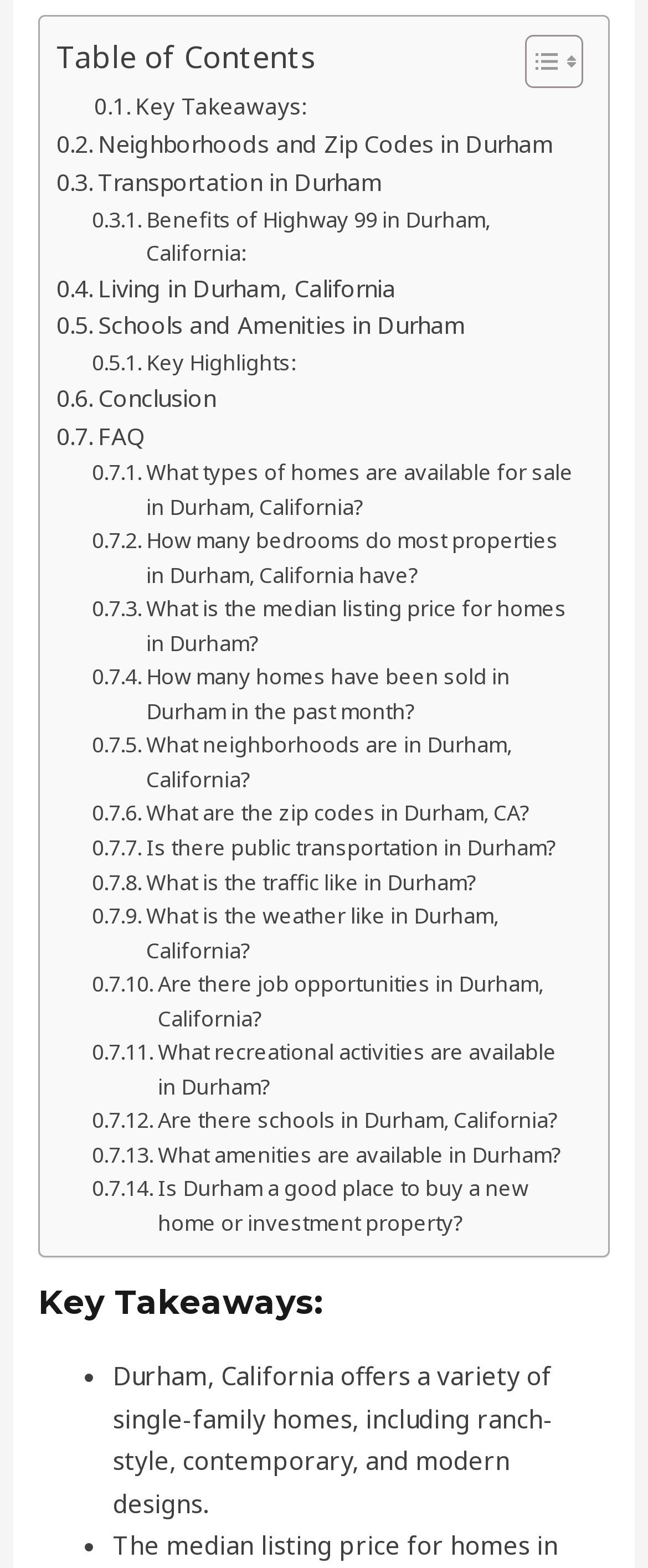Provide the bounding box coordinates of the UI element this sentence describes: "alt="gaming laptop" title="Untitled design (33)"".

None